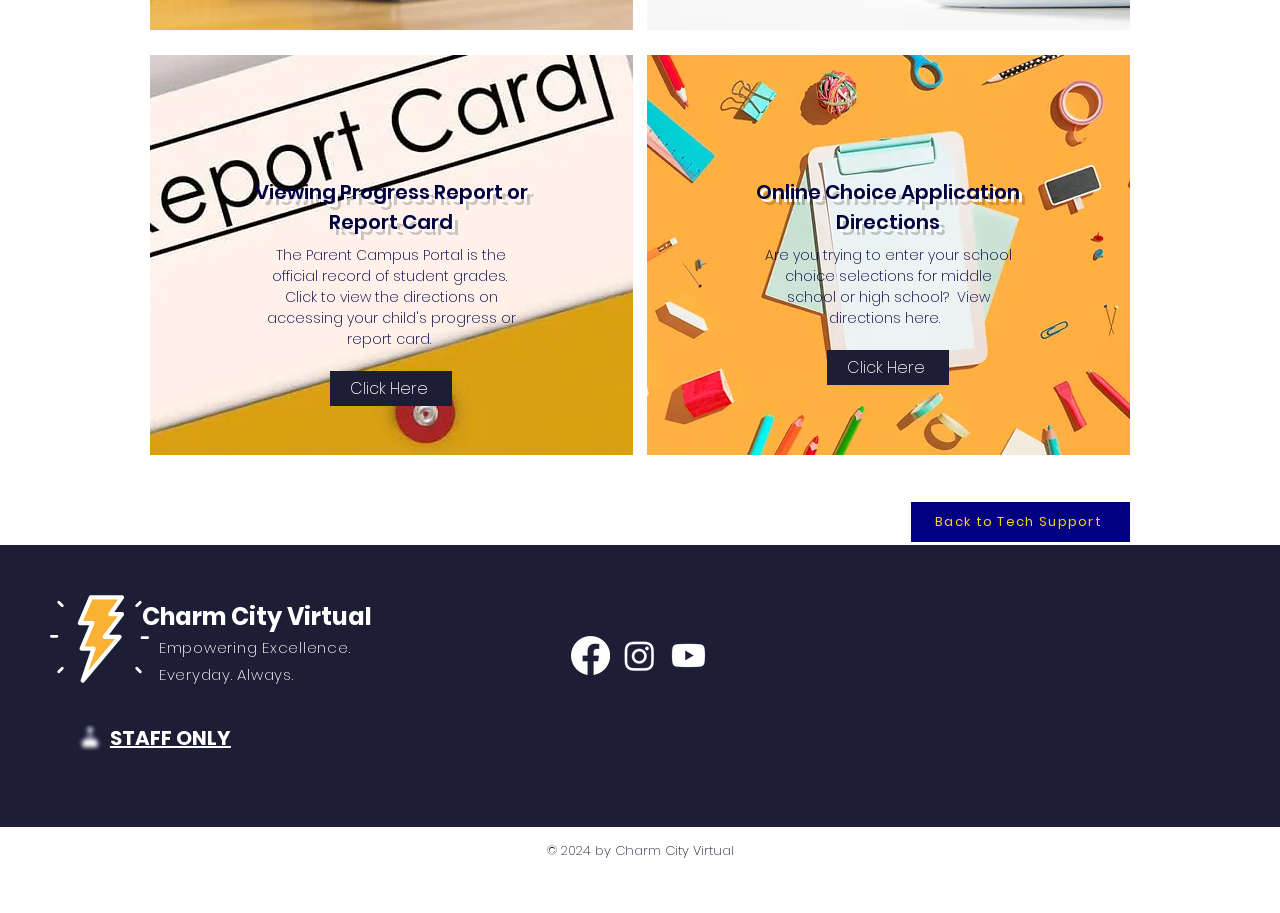Identify the bounding box coordinates of the clickable region required to complete the instruction: "View directions for online choice application". The coordinates should be given as four float numbers within the range of 0 and 1, i.e., [left, top, right, bottom].

[0.597, 0.269, 0.79, 0.359]